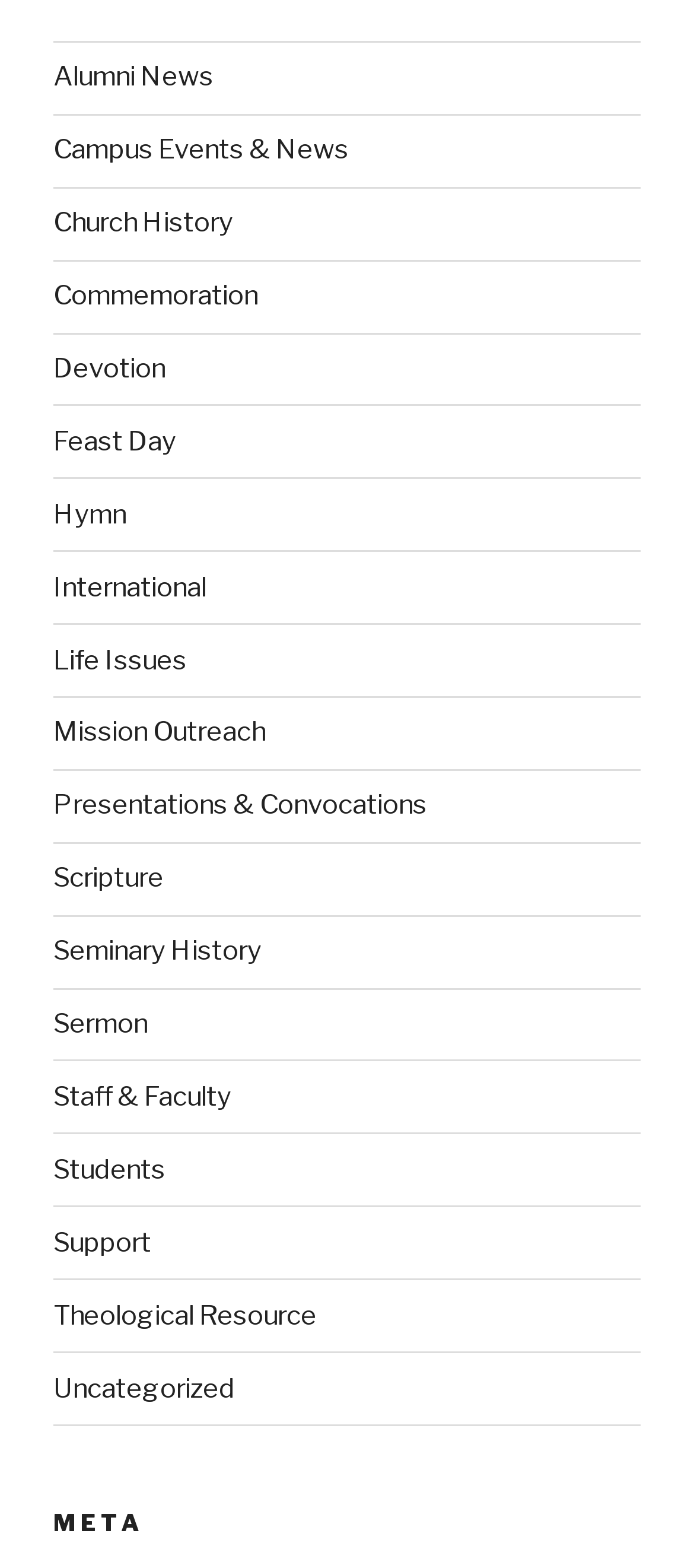What is the purpose of the 'Support' link?
Use the image to give a comprehensive and detailed response to the question.

The 'Support' link is likely intended to provide support or resources to users, although the exact nature of the support is not specified.